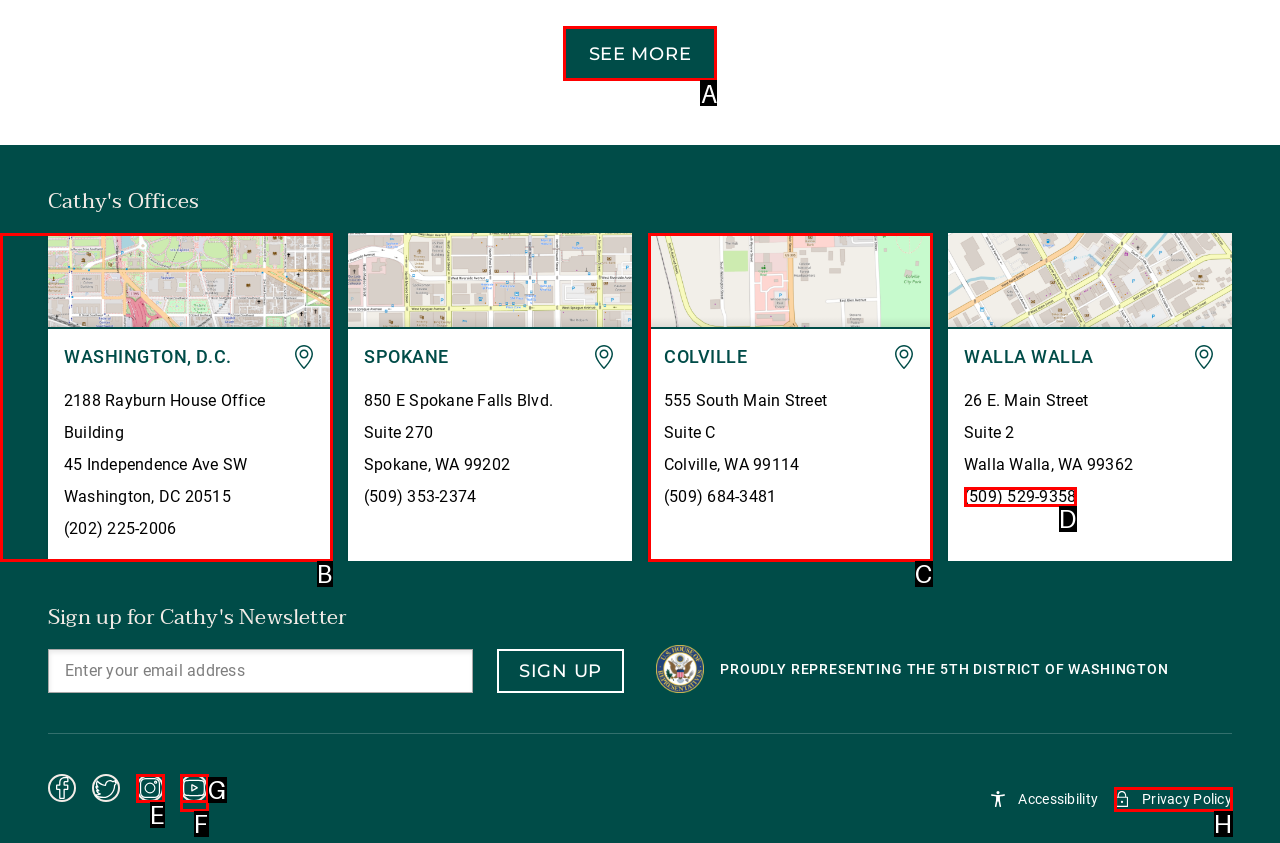To achieve the task: Click the 'SEE MORE' button, which HTML element do you need to click?
Respond with the letter of the correct option from the given choices.

A